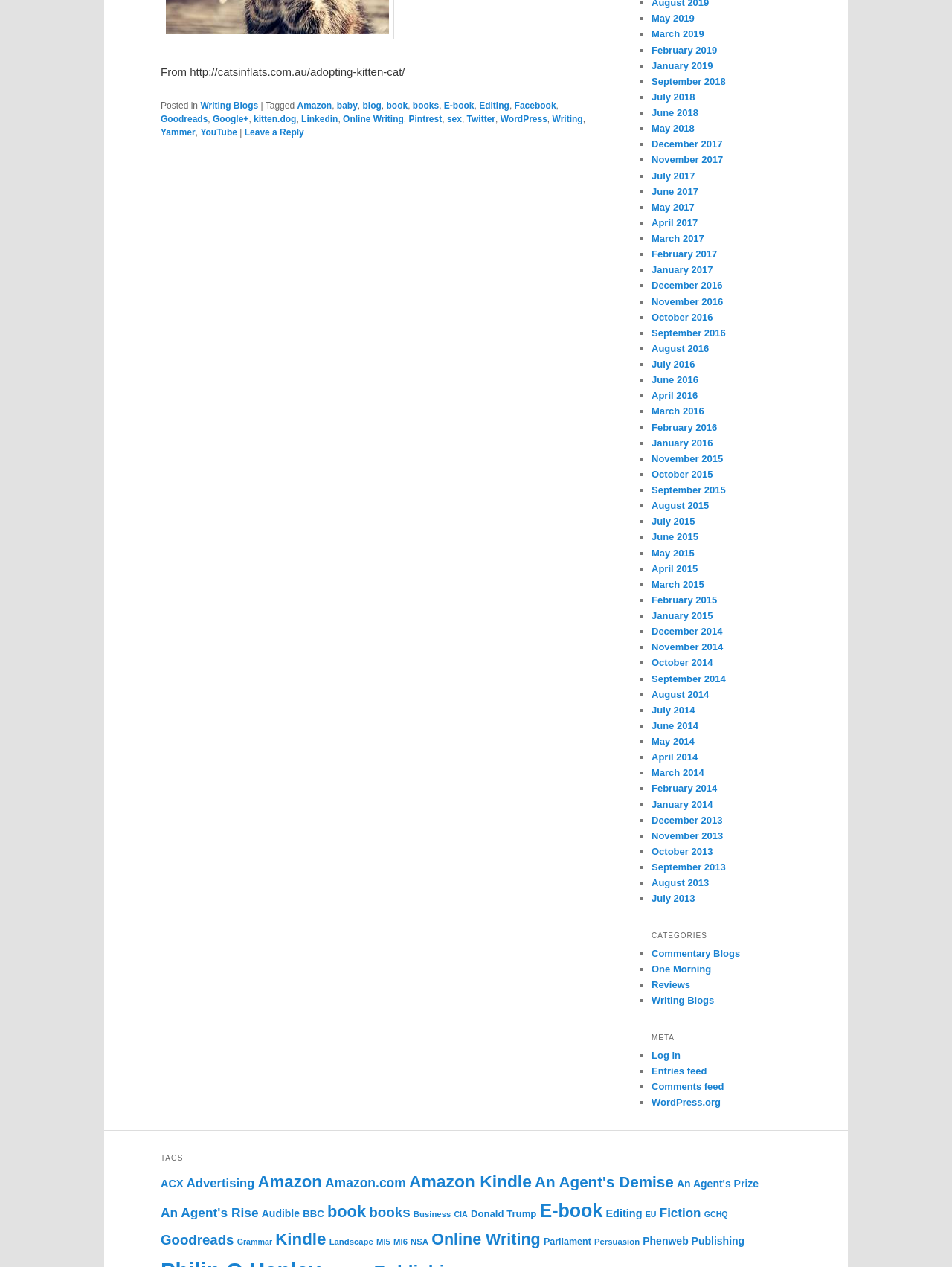Find the bounding box coordinates of the element to click in order to complete the given instruction: "Click on 'YouTube'."

[0.21, 0.101, 0.249, 0.109]